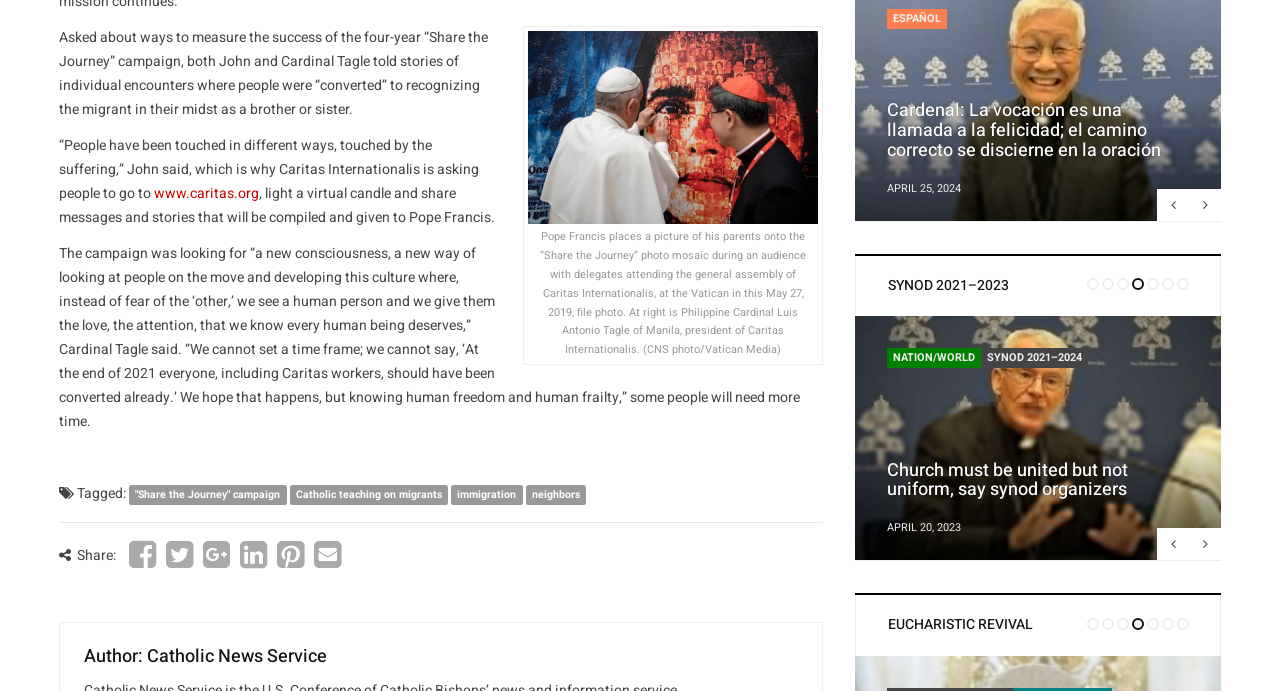Could you provide the bounding box coordinates for the portion of the screen to click to complete this instruction: "Read the article about Share the Journey campaign"?

[0.412, 0.168, 0.639, 0.199]